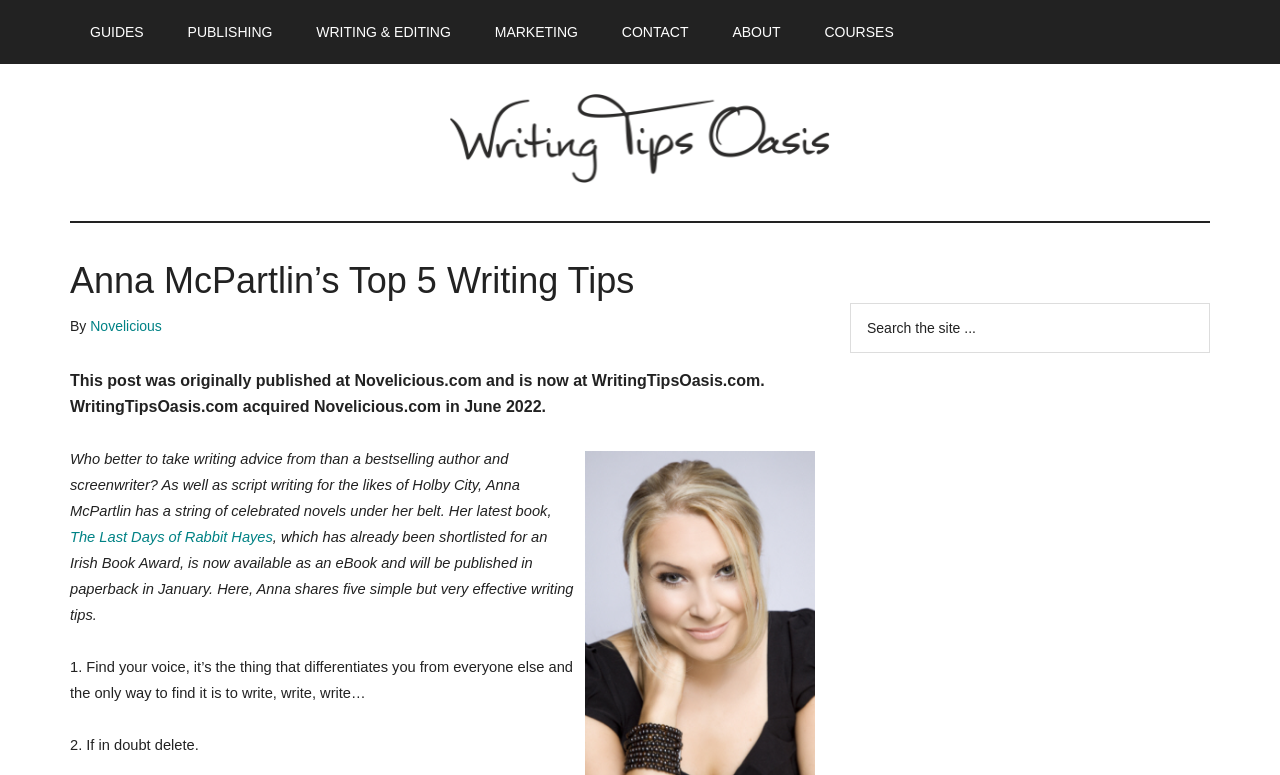Given the element description "Writing & Editing", identify the bounding box of the corresponding UI element.

[0.231, 0.0, 0.368, 0.083]